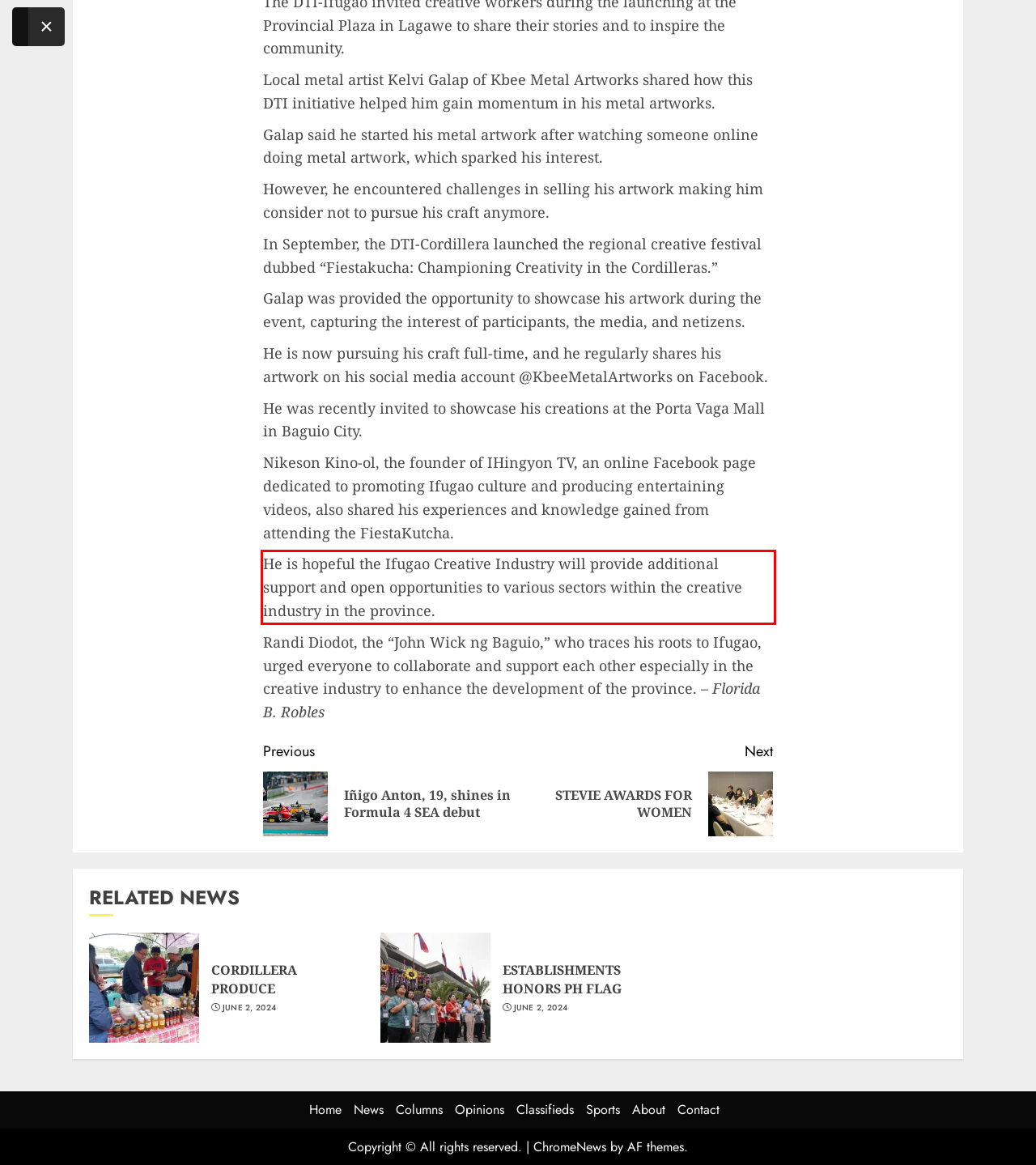With the provided screenshot of a webpage, locate the red bounding box and perform OCR to extract the text content inside it.

He is hopeful the Ifugao Creative Industry will provide additional support and open opportunities to various sectors within the creative industry in the province.